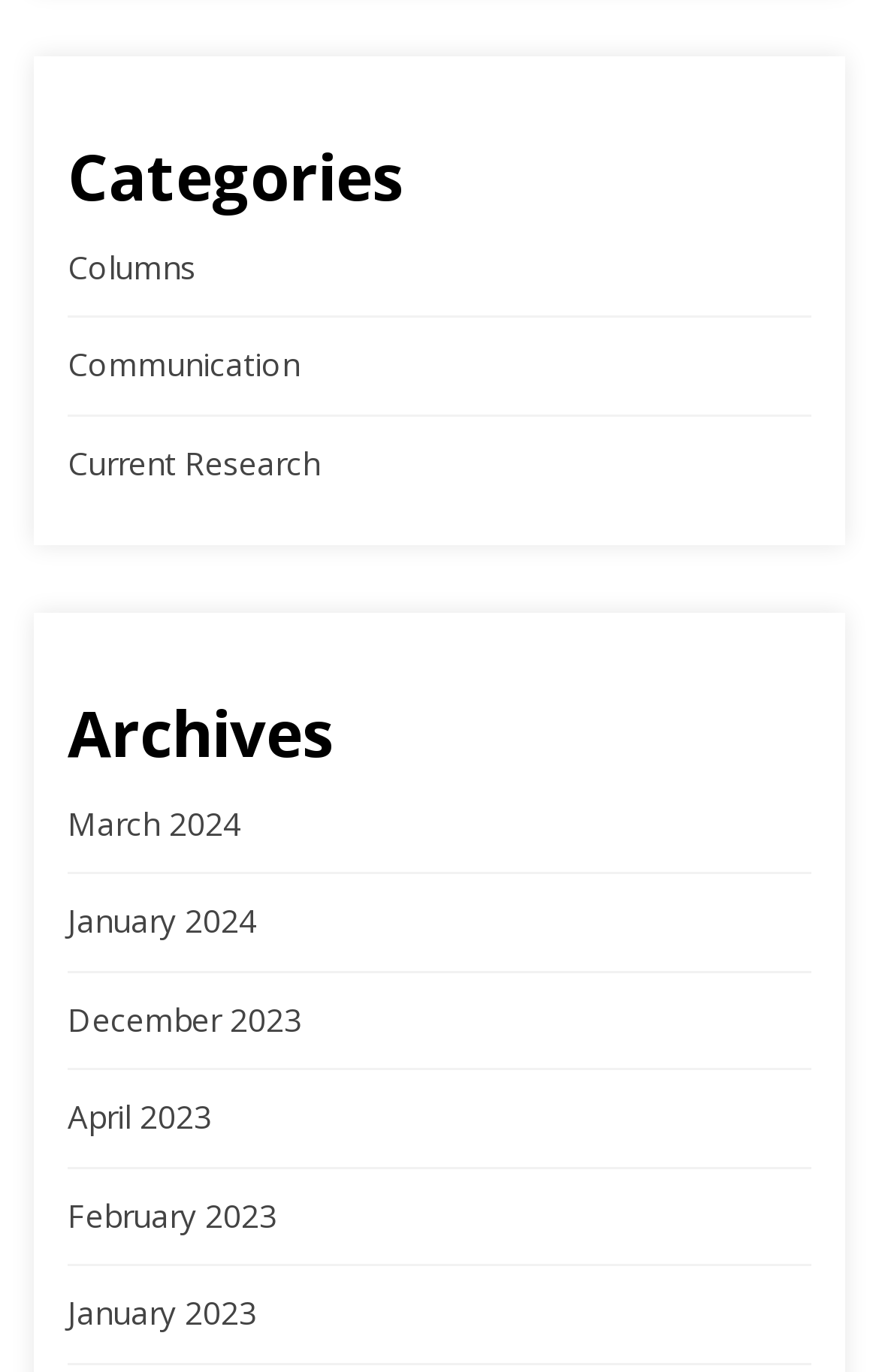How many categories are listed?
Look at the webpage screenshot and answer the question with a detailed explanation.

I counted the number of links under the 'Categories' heading, which are 'Columns', 'Communication', and 'Current Research', so there are 3 categories listed.